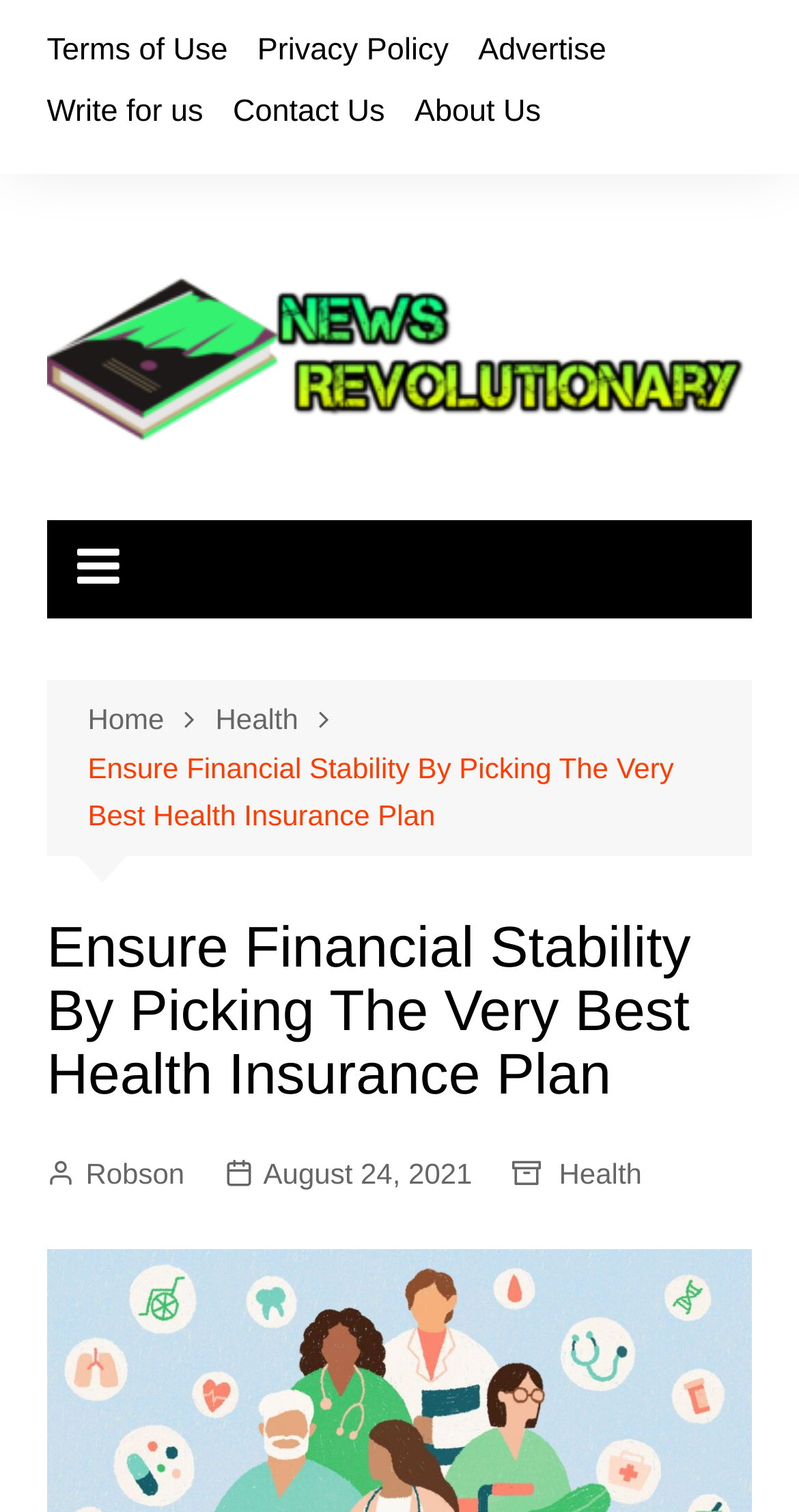Please answer the following query using a single word or phrase: 
Who is the author of the article?

Robson